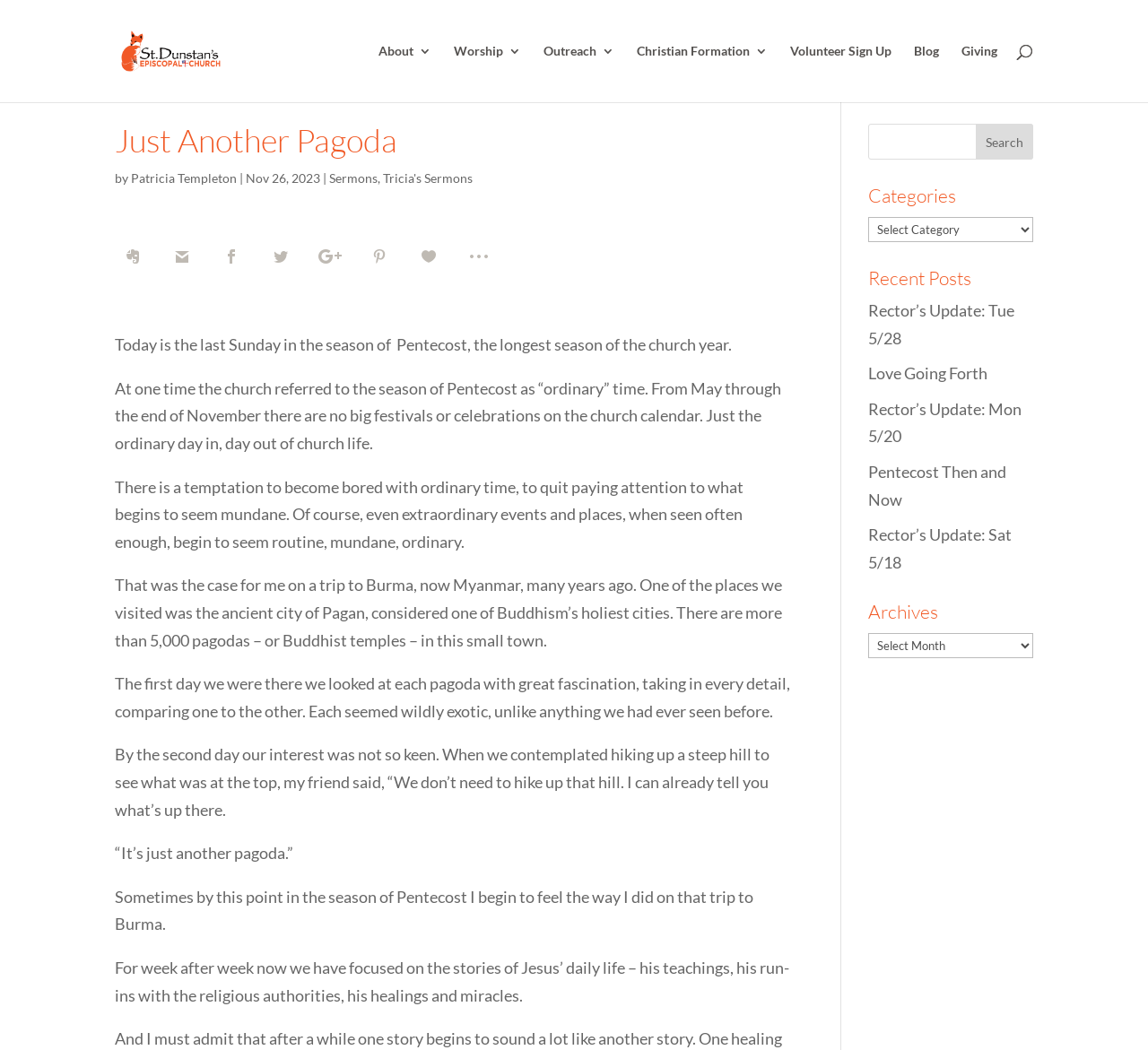Please specify the bounding box coordinates in the format (top-left x, top-left y, bottom-right x, bottom-right y), with values ranging from 0 to 1. Identify the bounding box for the UI component described as follows: Giving

[0.838, 0.043, 0.869, 0.097]